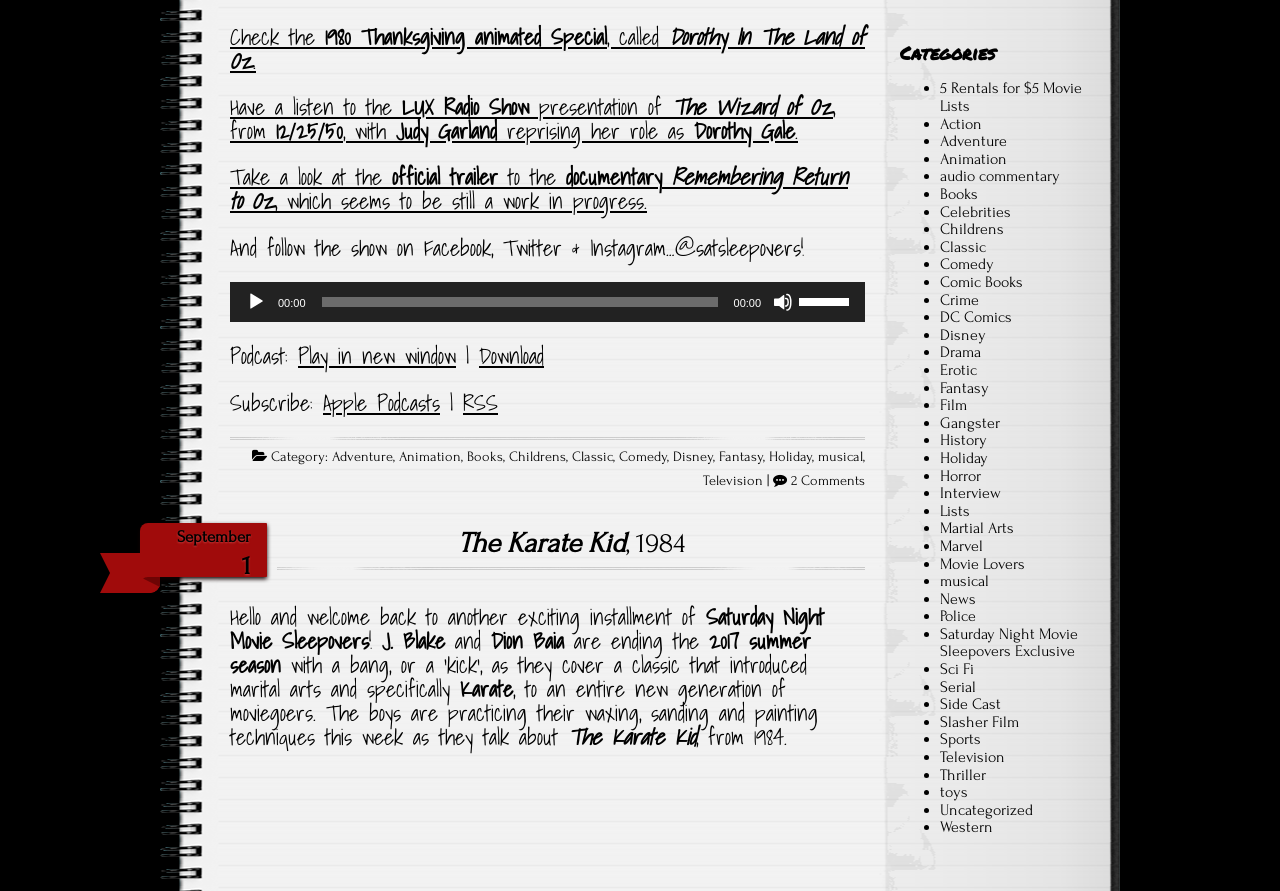Provide a short answer to the following question with just one word or phrase: What is the title of the movie discussed in the podcast?

The Karate Kid